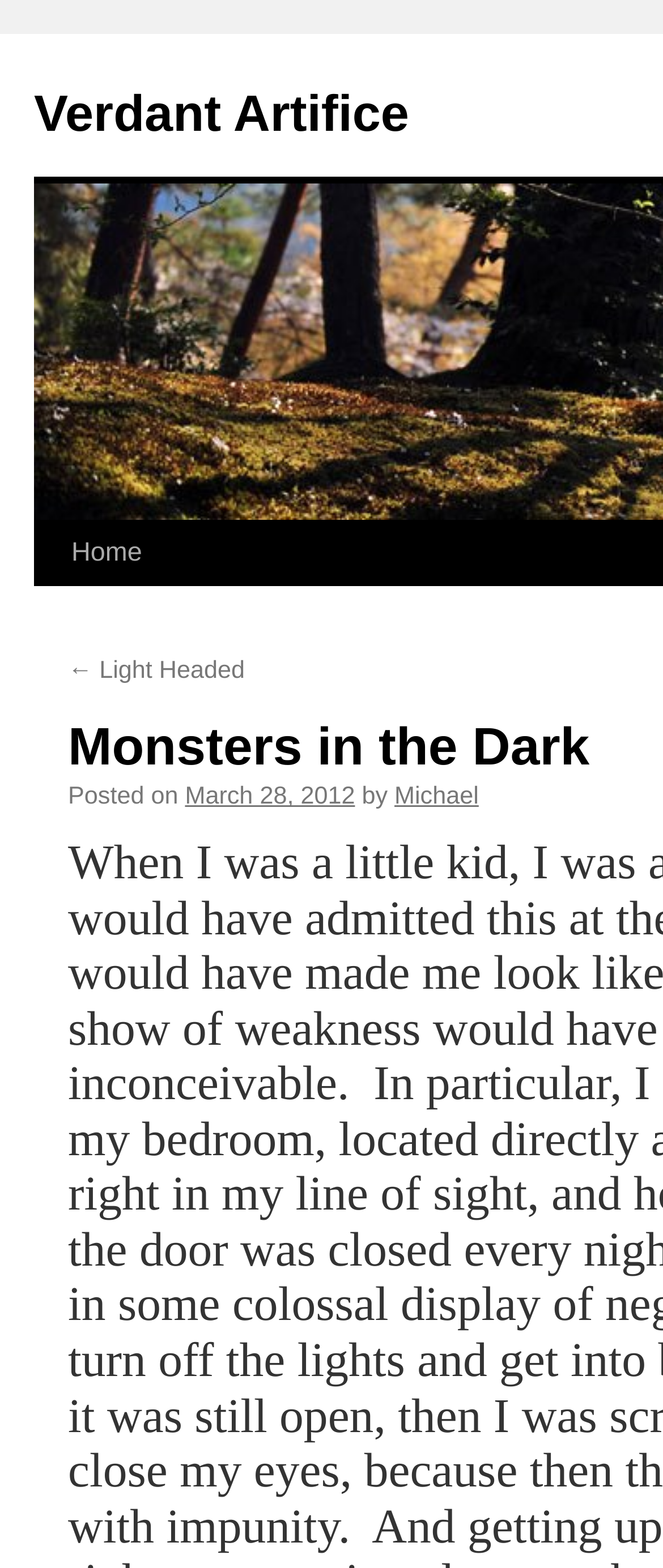What is the title of the previous article?
Can you provide a detailed and comprehensive answer to the question?

The title of the previous article can be found in the middle of the webpage, where it is written as '← Light Headed'. The arrow symbol indicates that it is a link to the previous article, and 'Light Headed' is the title of that article.